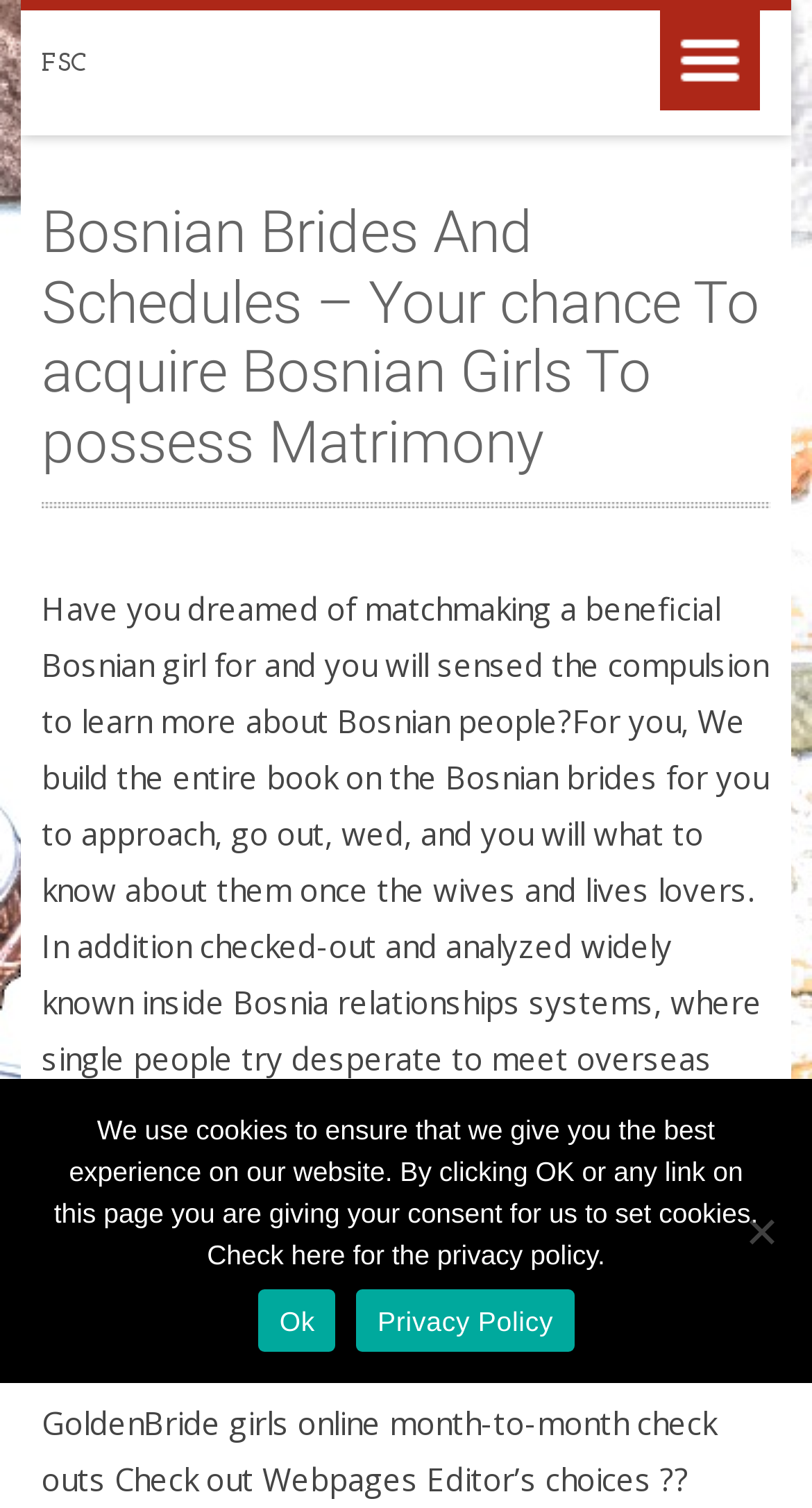What is the focus of the 'Best Bosnian Dating Sites' section?
Answer the question in as much detail as possible.

The 'Best Bosnian Dating Sites' section is likely a list or review of popular dating sites that cater to individuals interested in meeting Bosnian singles. This section may provide information about the features, pros, and cons of each site.